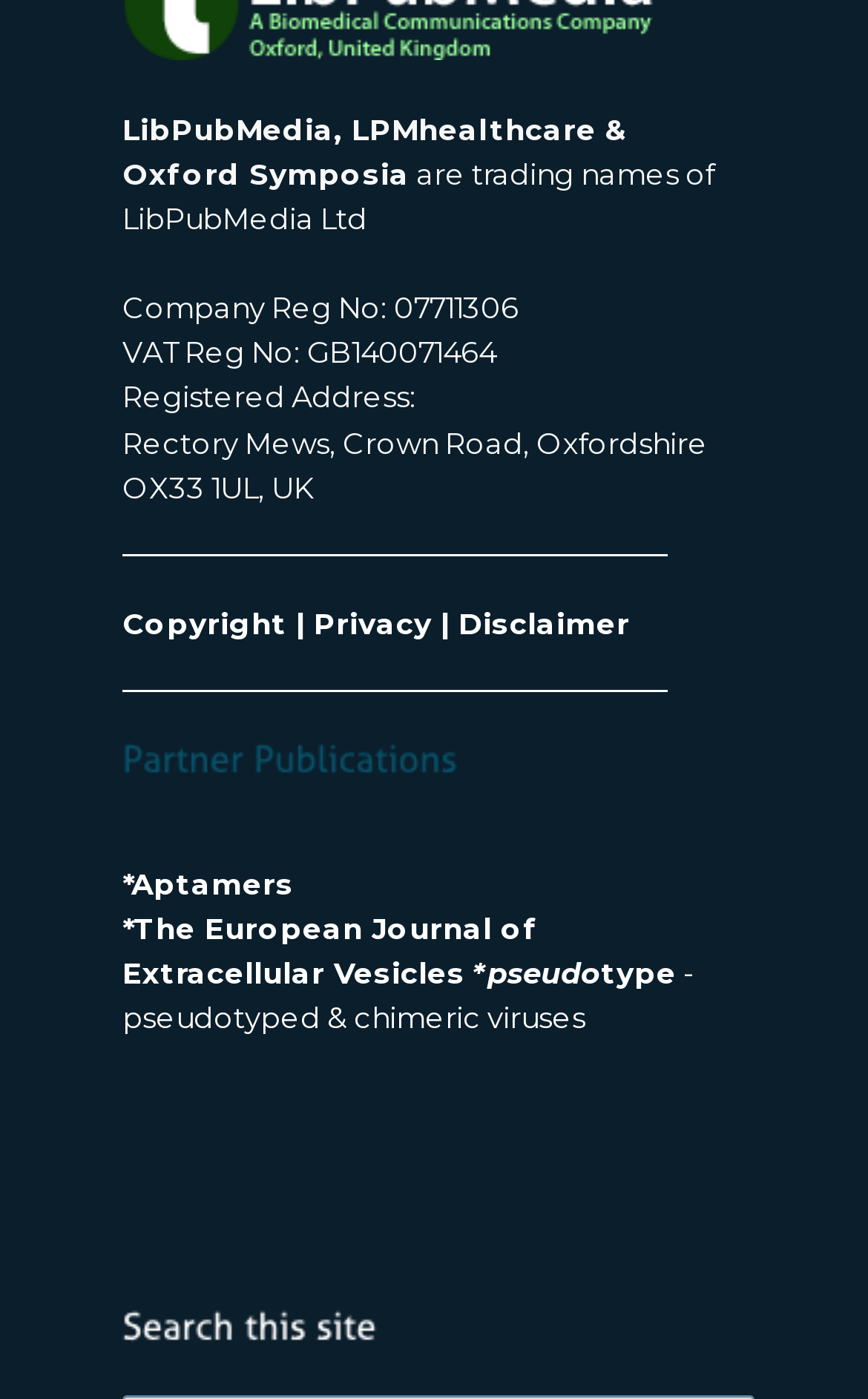What is the name of the company?
Using the screenshot, give a one-word or short phrase answer.

LibPubMedia Ltd